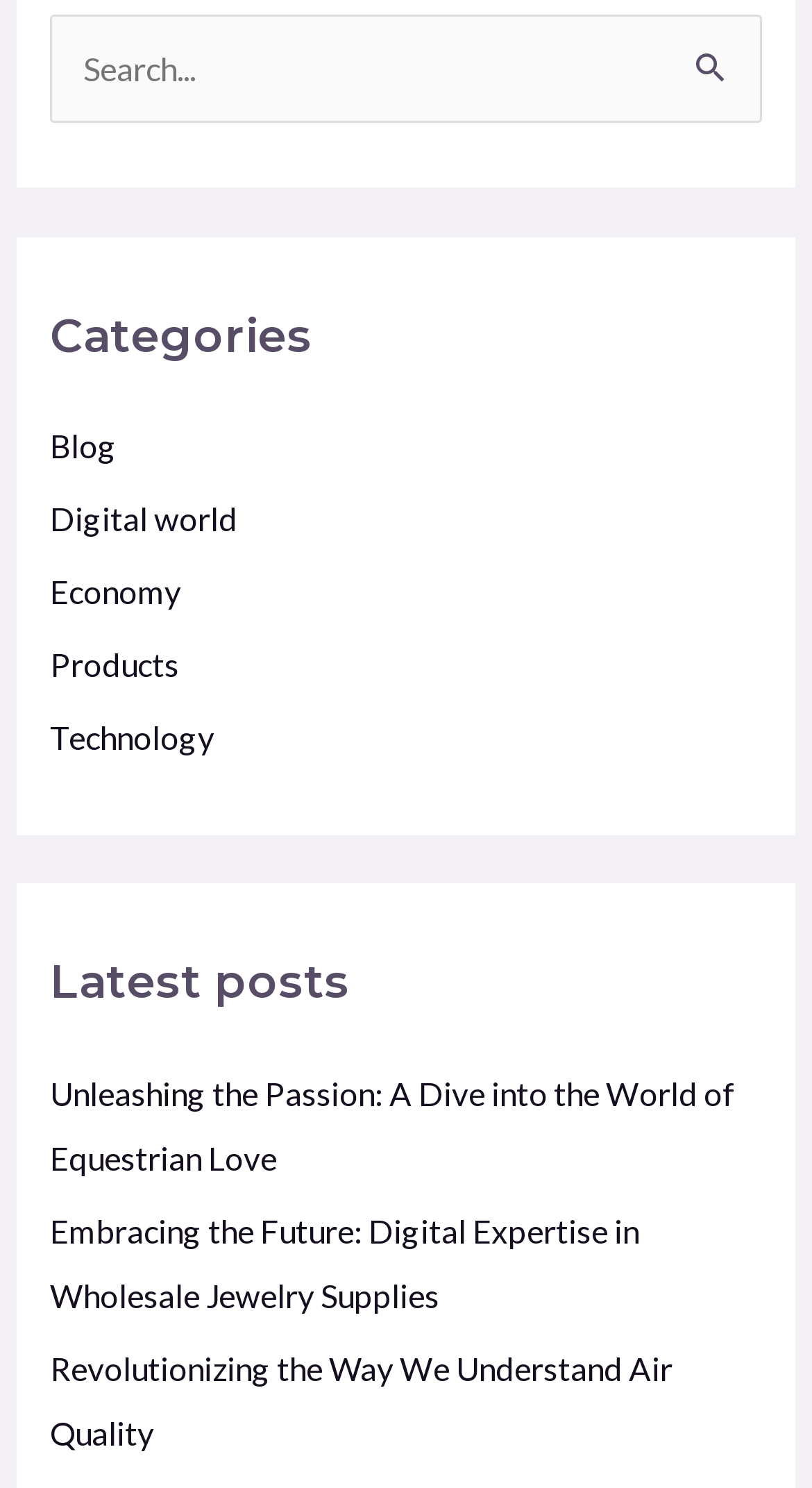Determine the bounding box coordinates for the clickable element required to fulfill the instruction: "Explore the Digital world category". Provide the coordinates as four float numbers between 0 and 1, i.e., [left, top, right, bottom].

[0.061, 0.336, 0.292, 0.361]